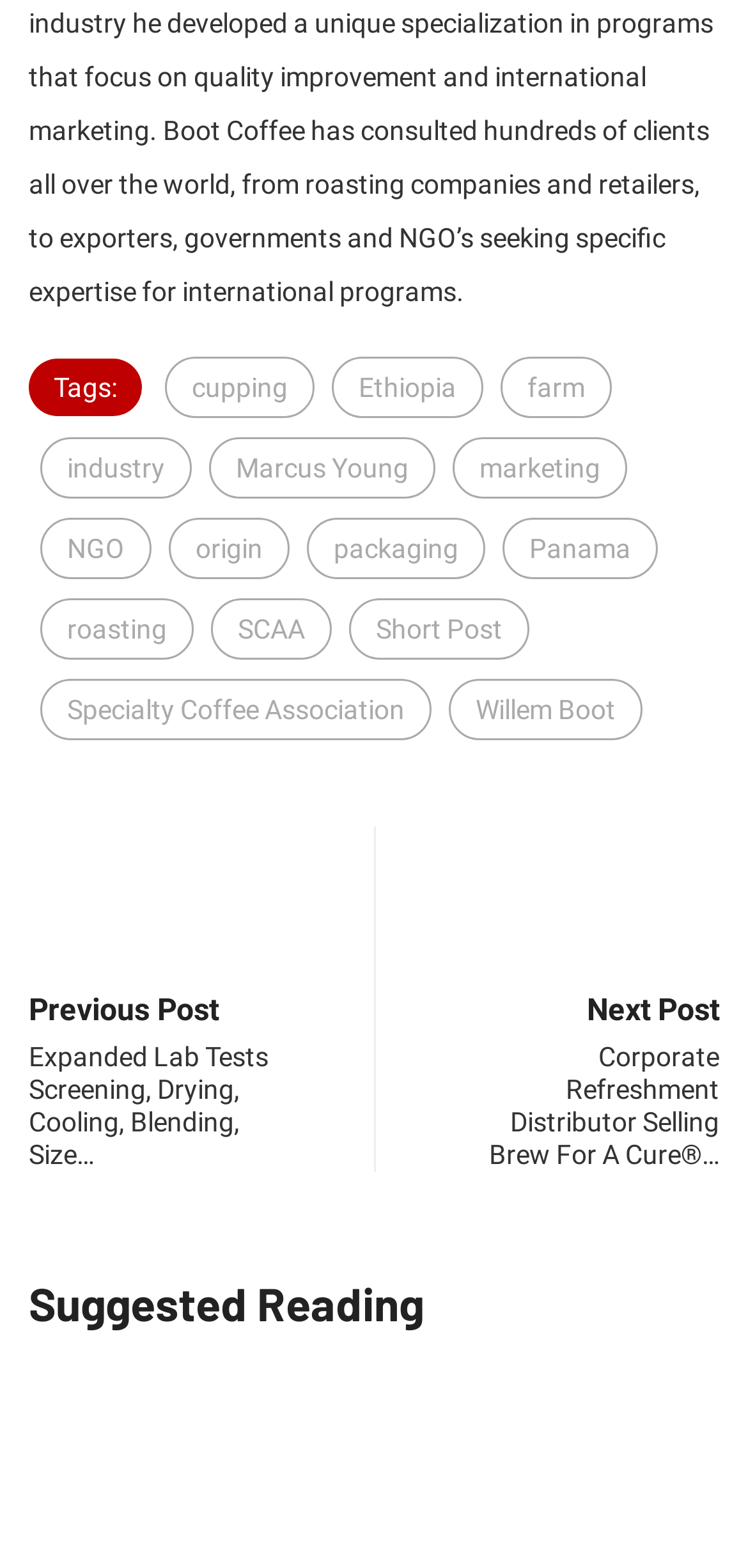Mark the bounding box of the element that matches the following description: "Home".

None